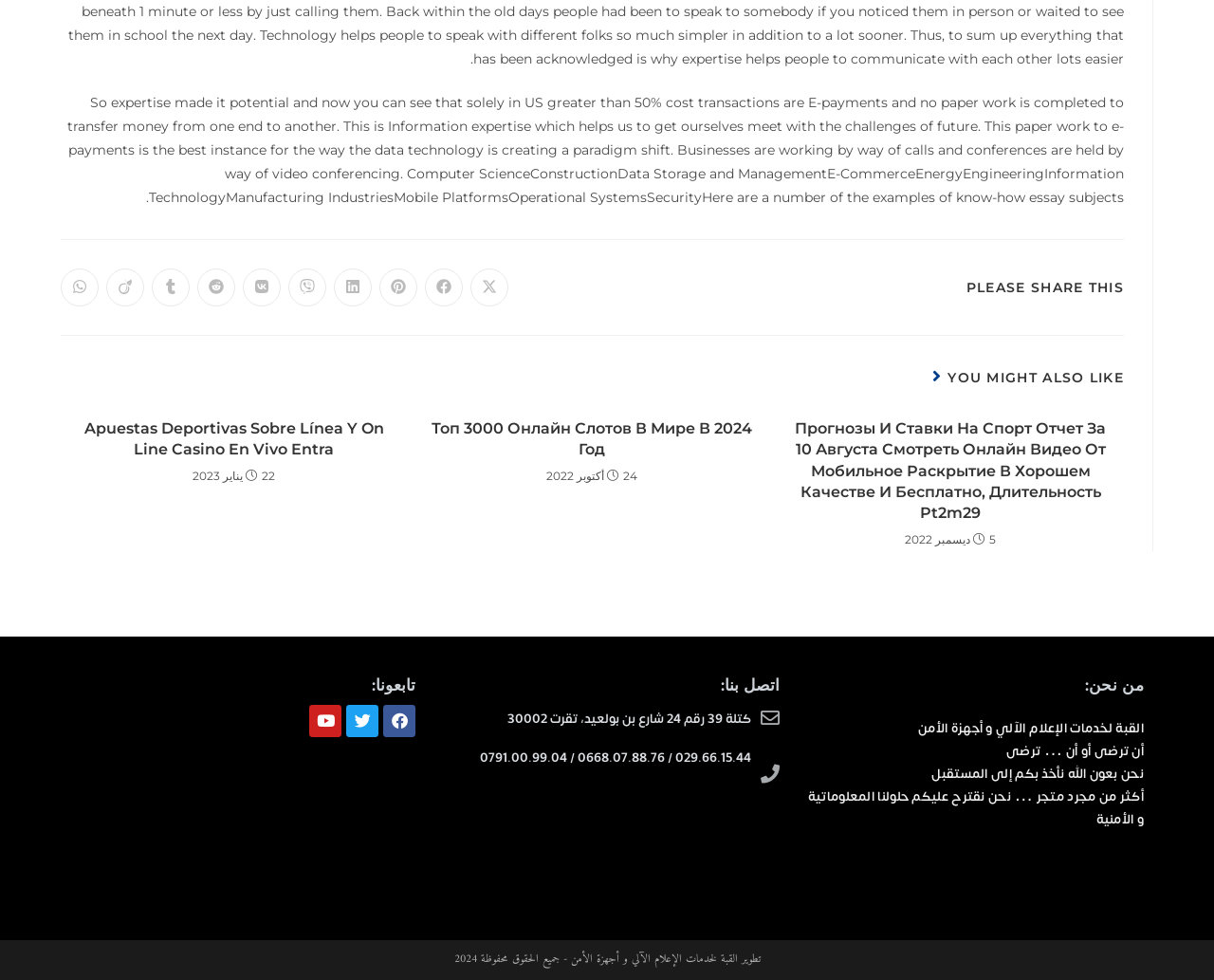Provide the bounding box coordinates for the UI element described in this sentence: "Twitter". The coordinates should be four float values between 0 and 1, i.e., [left, top, right, bottom].

[0.285, 0.719, 0.312, 0.752]